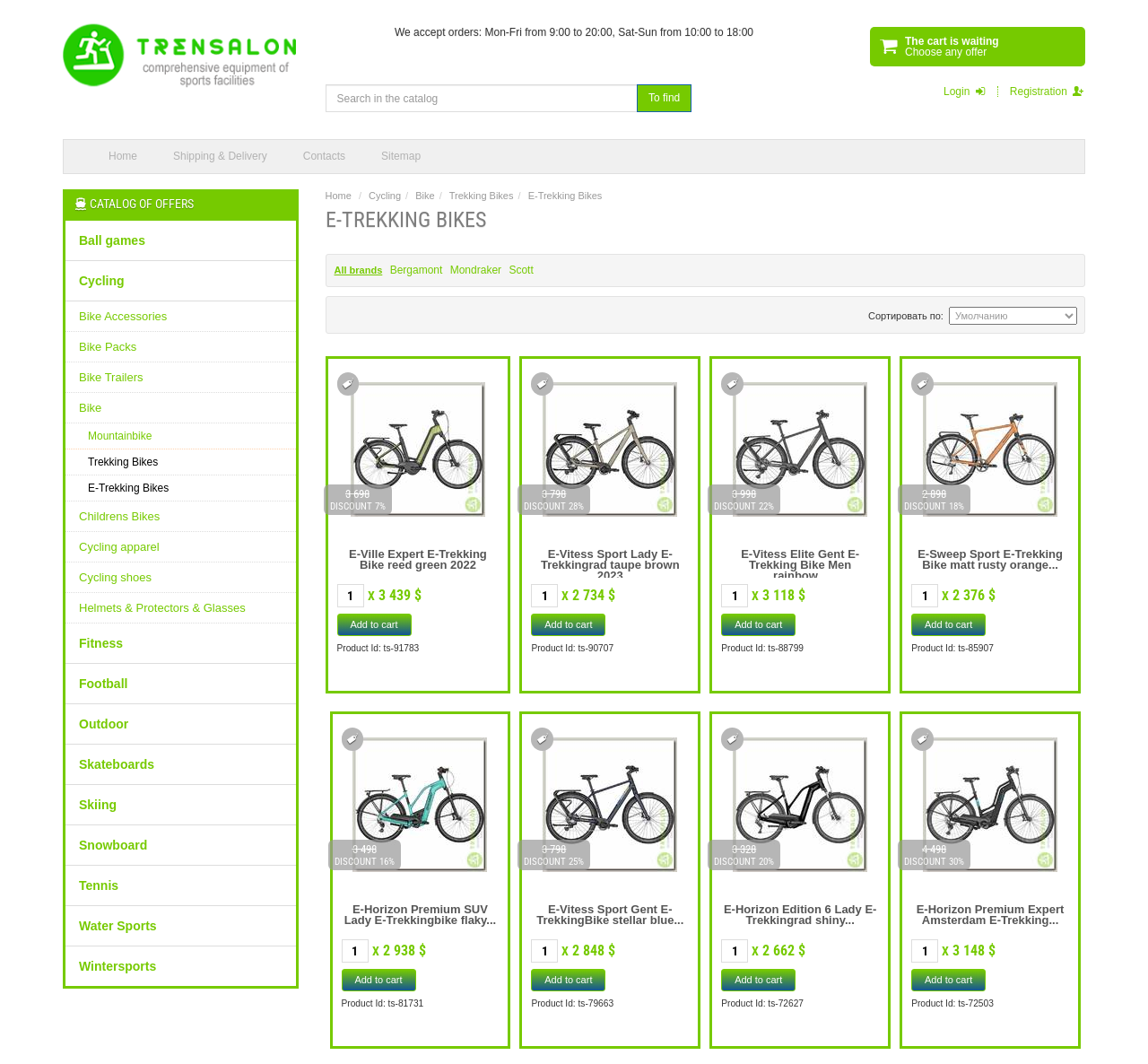Articulate a complete and detailed caption of the webpage elements.

The webpage is about E-Trekking Bikes, with a prominent title at the top. At the top-left corner, there is a logo of "Trensalon" with an image. Below the logo, there is a notification stating the working hours for accepting orders. On the top-right corner, there are links to login, register, and access the cart.

The main content of the webpage is divided into two sections. The left section has a catalog of offers, with a heading "CATALOG OF OFFERS" and a list of links to different categories such as ball games, cycling, bike accessories, and more.

The right section displays a list of E-Trekking Bikes, with each bike having an image, a heading with the bike's name, and a brief description. There are three bikes listed, each with a "Add to cart" button, product ID, and price information. The prices are displayed with a discount percentage and a strikethrough original price.

In between the two sections, there is a search bar with a "To find" button, allowing users to search for specific products. Above the search bar, there are links to the home page, shipping and delivery information, contacts, and sitemap.

At the bottom of the page, there is a complementary section with links to various categories, including cycling, bike, trekking bikes, and more.